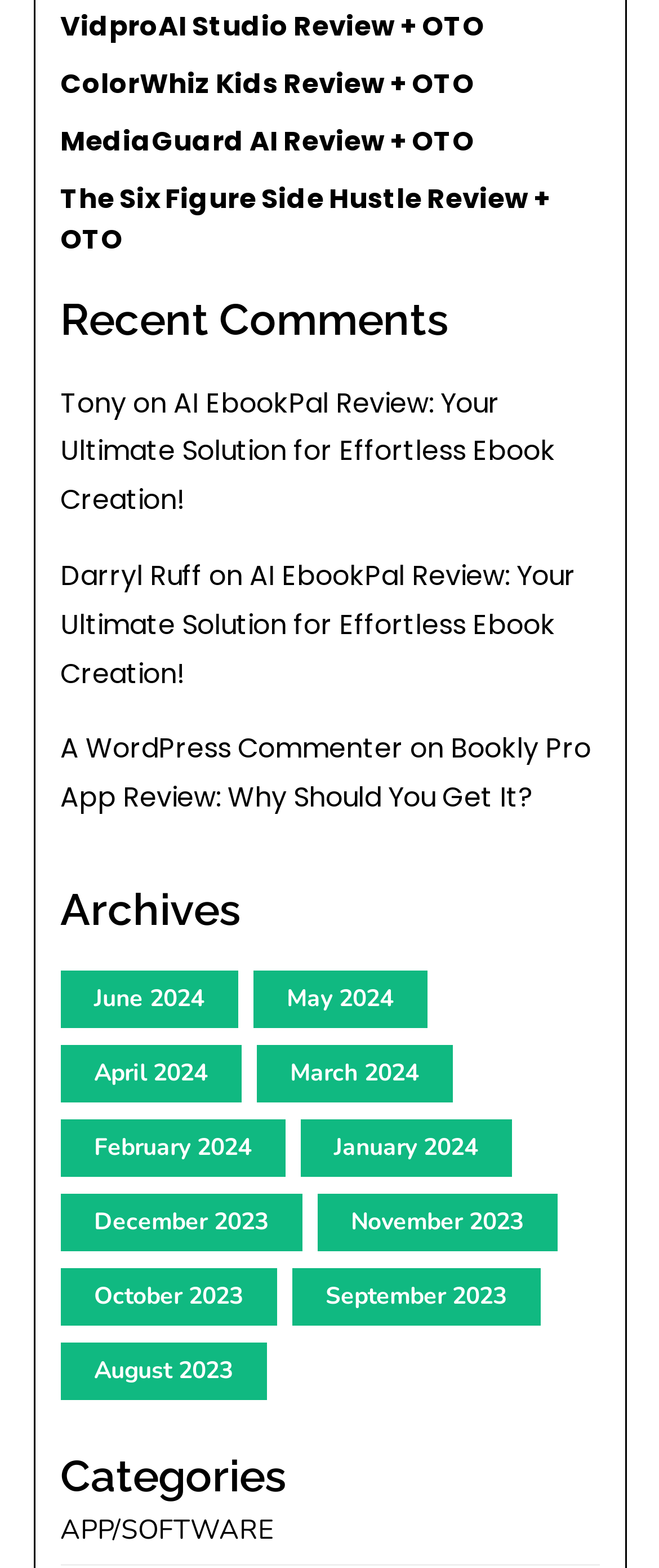Pinpoint the bounding box coordinates of the clickable area needed to execute the instruction: "Read AI EbookPal Review". The coordinates should be specified as four float numbers between 0 and 1, i.e., [left, top, right, bottom].

[0.091, 0.244, 0.842, 0.331]